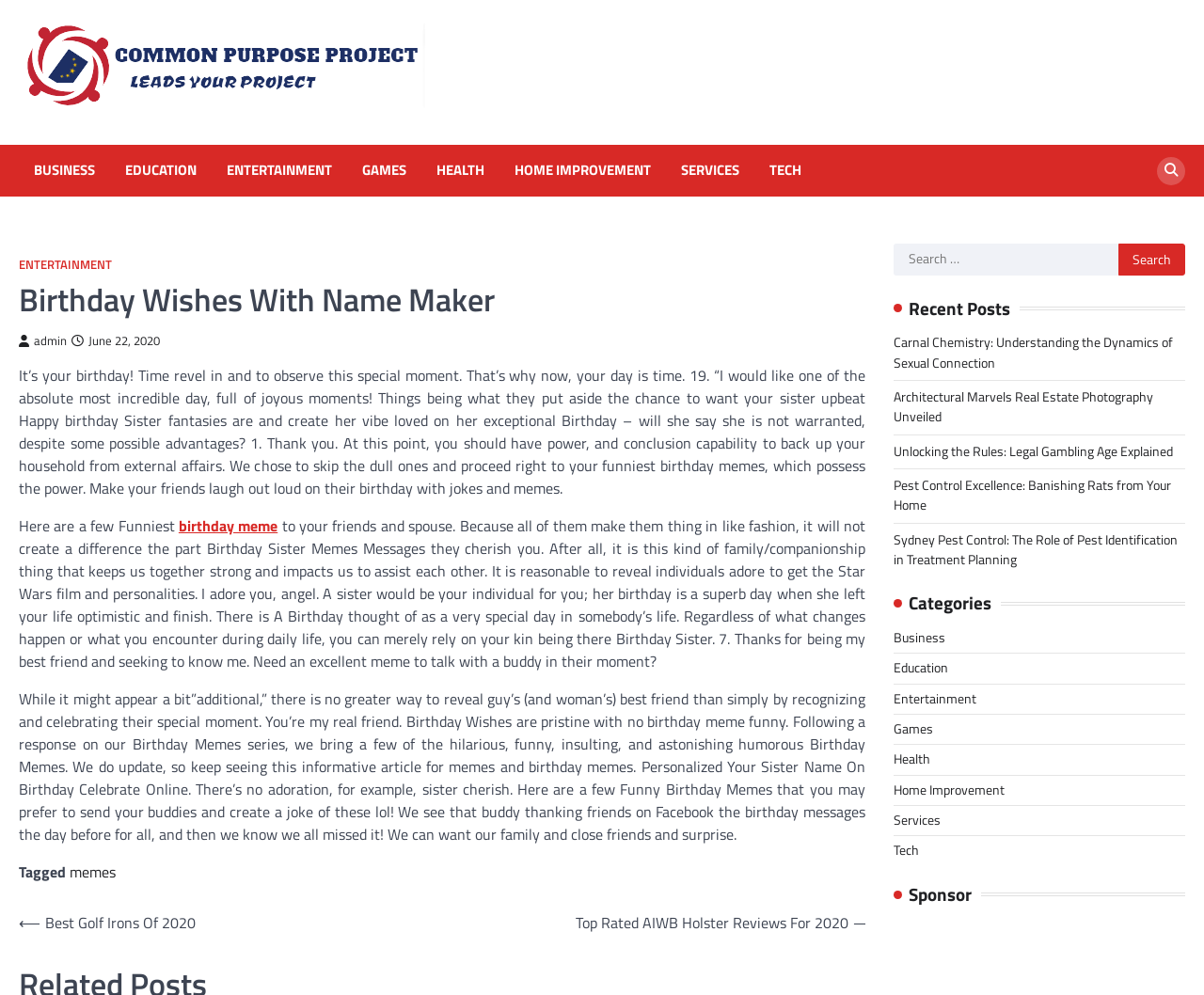Please find the bounding box coordinates of the clickable region needed to complete the following instruction: "Click on the 'Birthday meme' link". The bounding box coordinates must consist of four float numbers between 0 and 1, i.e., [left, top, right, bottom].

[0.148, 0.517, 0.231, 0.54]